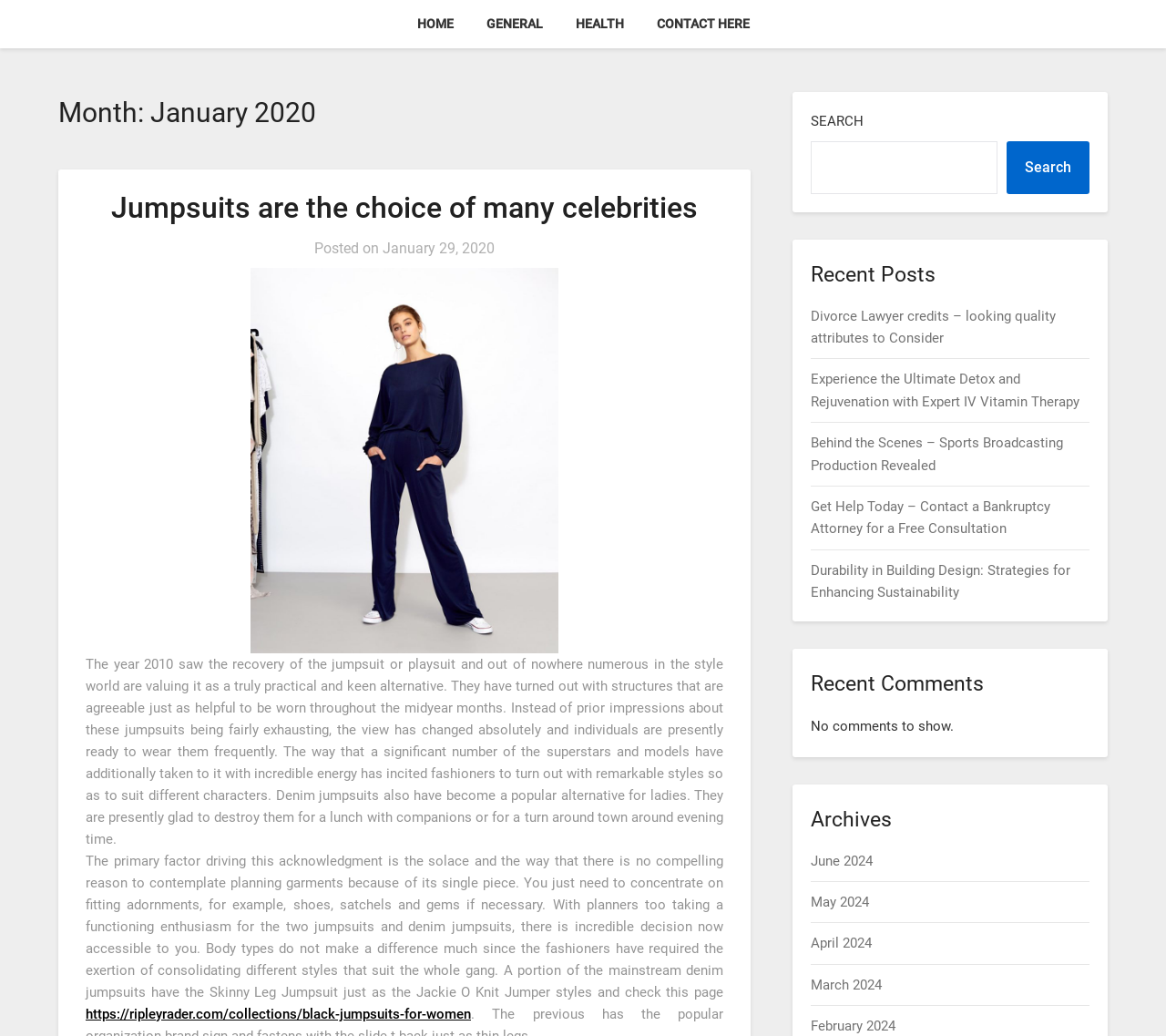Please specify the bounding box coordinates of the clickable region to carry out the following instruction: "Read the article about jumpsuits". The coordinates should be four float numbers between 0 and 1, in the format [left, top, right, bottom].

[0.095, 0.184, 0.599, 0.217]